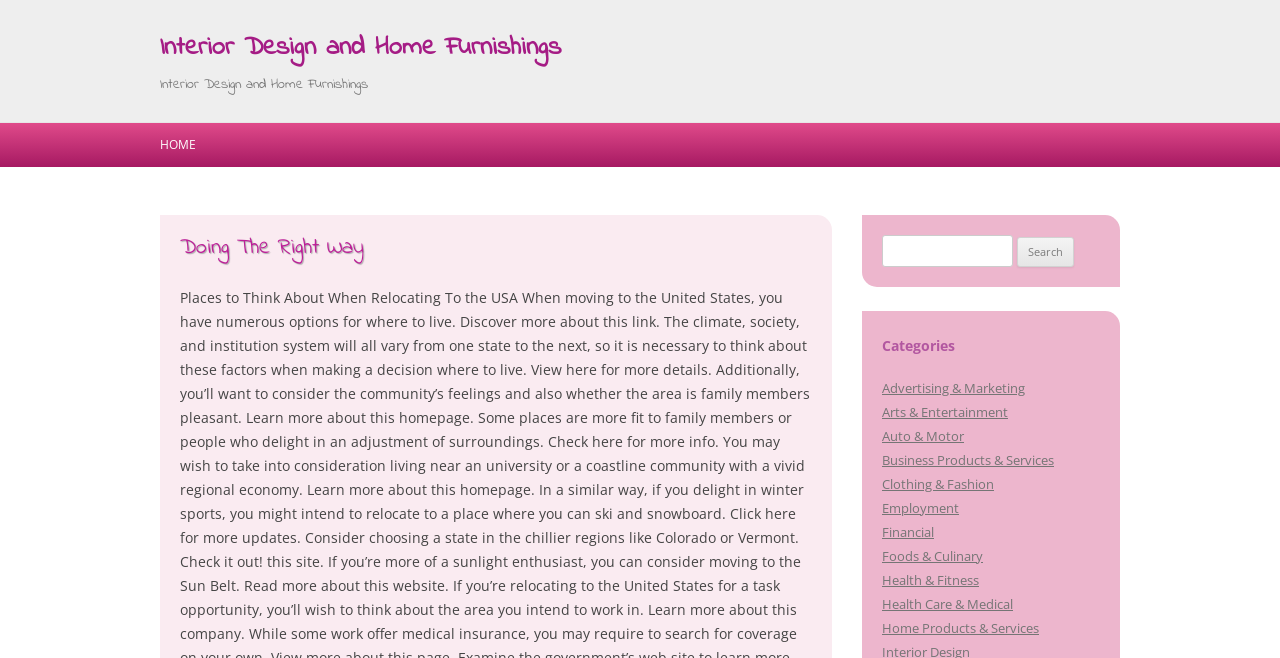What categories are available on the website?
Give a one-word or short-phrase answer derived from the screenshot.

Multiple categories